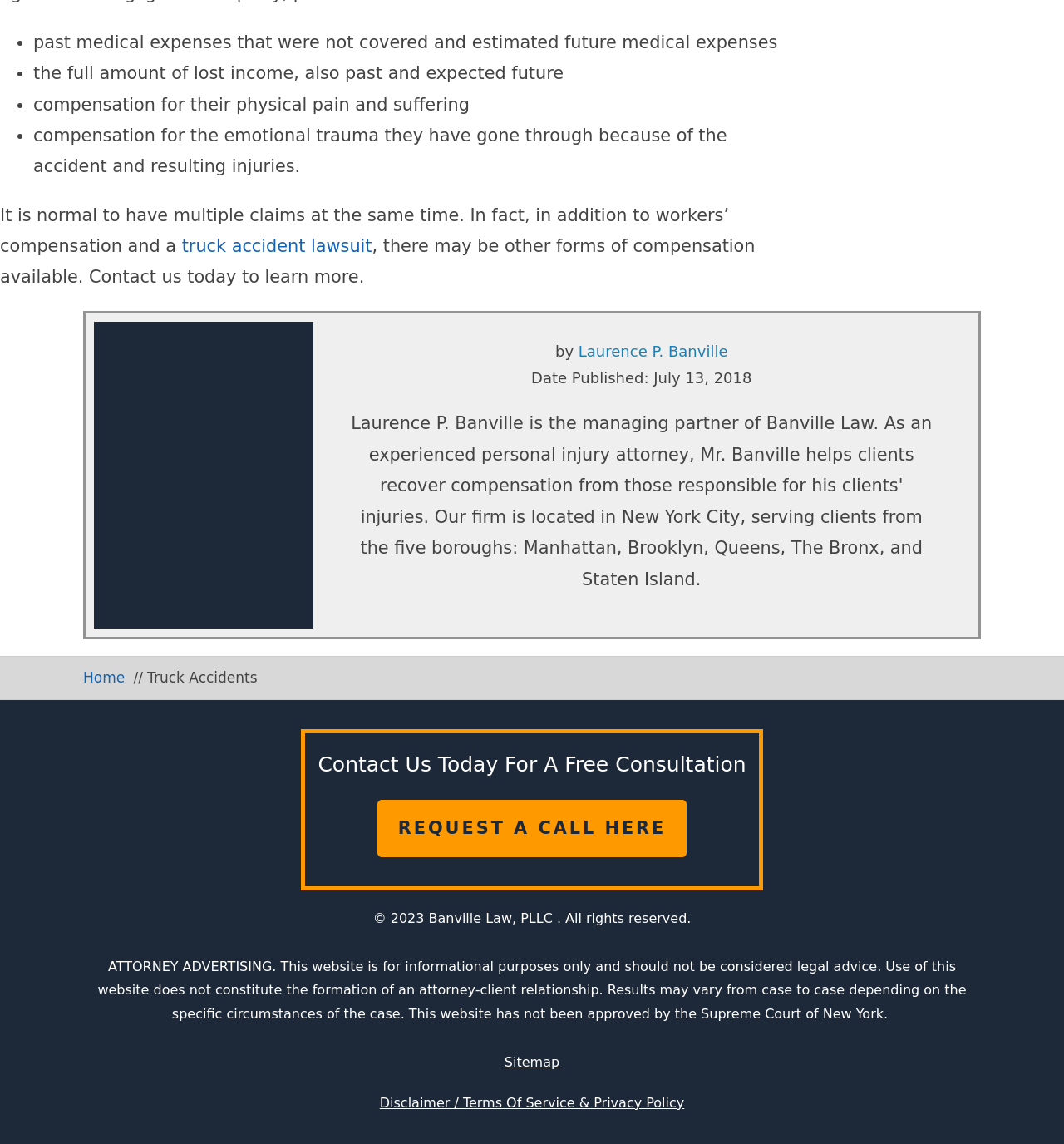Respond to the question below with a single word or phrase: Who is the author of the article?

Laurence P. Banville